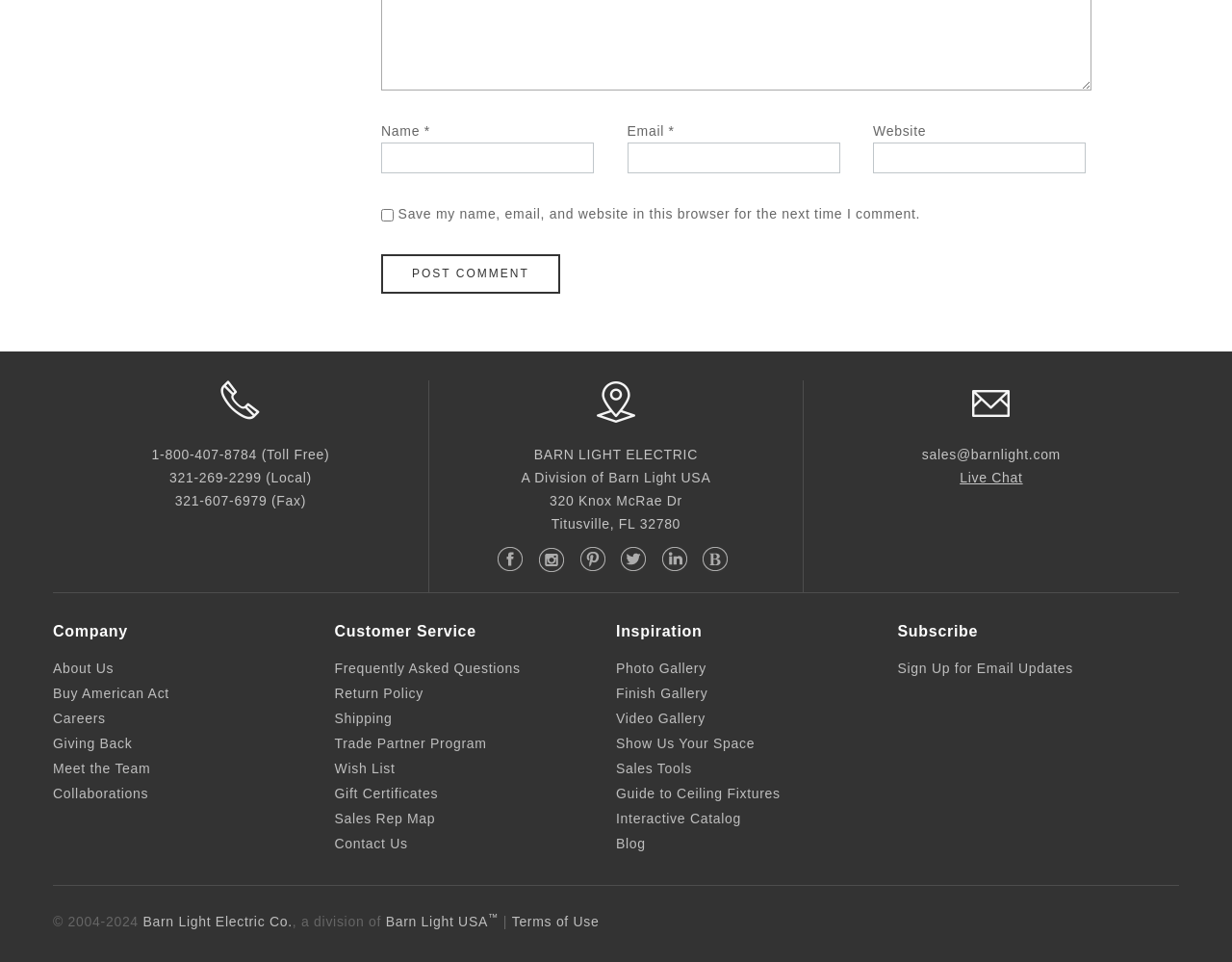Answer succinctly with a single word or phrase:
What is the company name?

Barn Light Electric